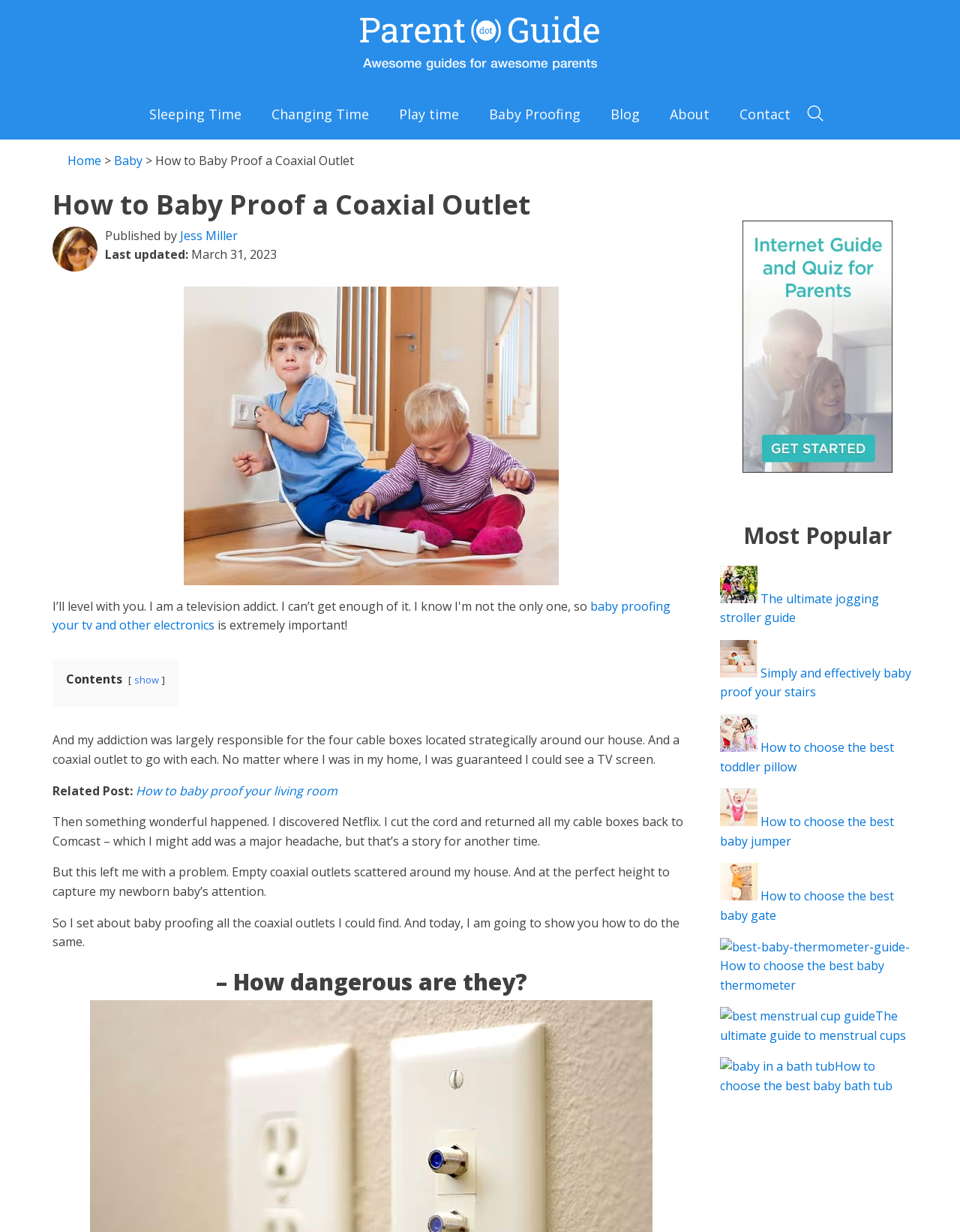Locate the UI element described as follows: "Sleeping Time". Return the bounding box coordinates as four float numbers between 0 and 1 in the order [left, top, right, bottom].

[0.139, 0.072, 0.267, 0.114]